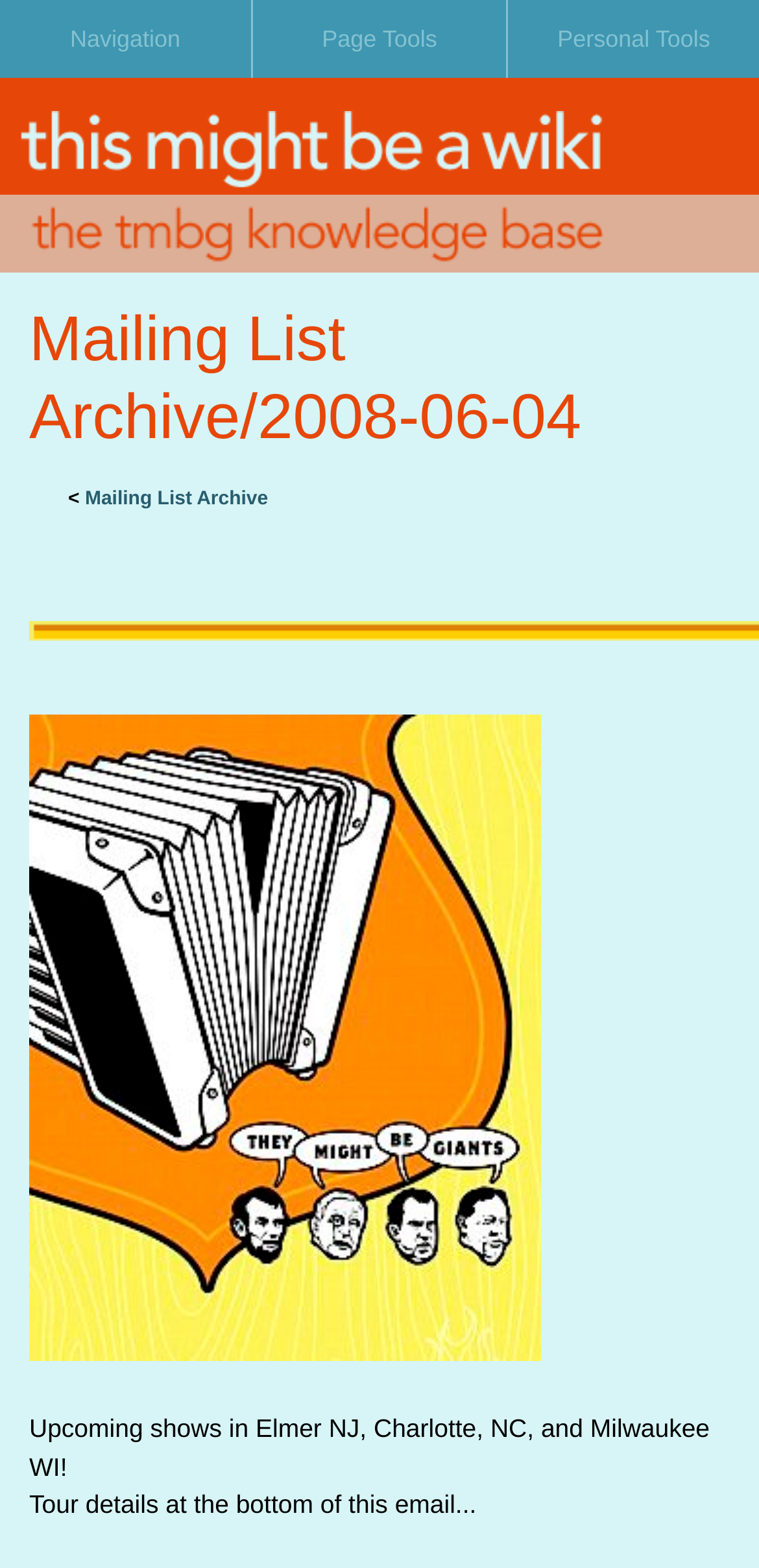From the image, can you give a detailed response to the question below:
What is the location mentioned in the mailing list archive?

I found the answer by looking at the StaticText element with the text 'Upcoming shows in Elmer NJ, Charlotte, NC, and Milwaukee WI!' which suggests that these locations are mentioned in the mailing list archive.